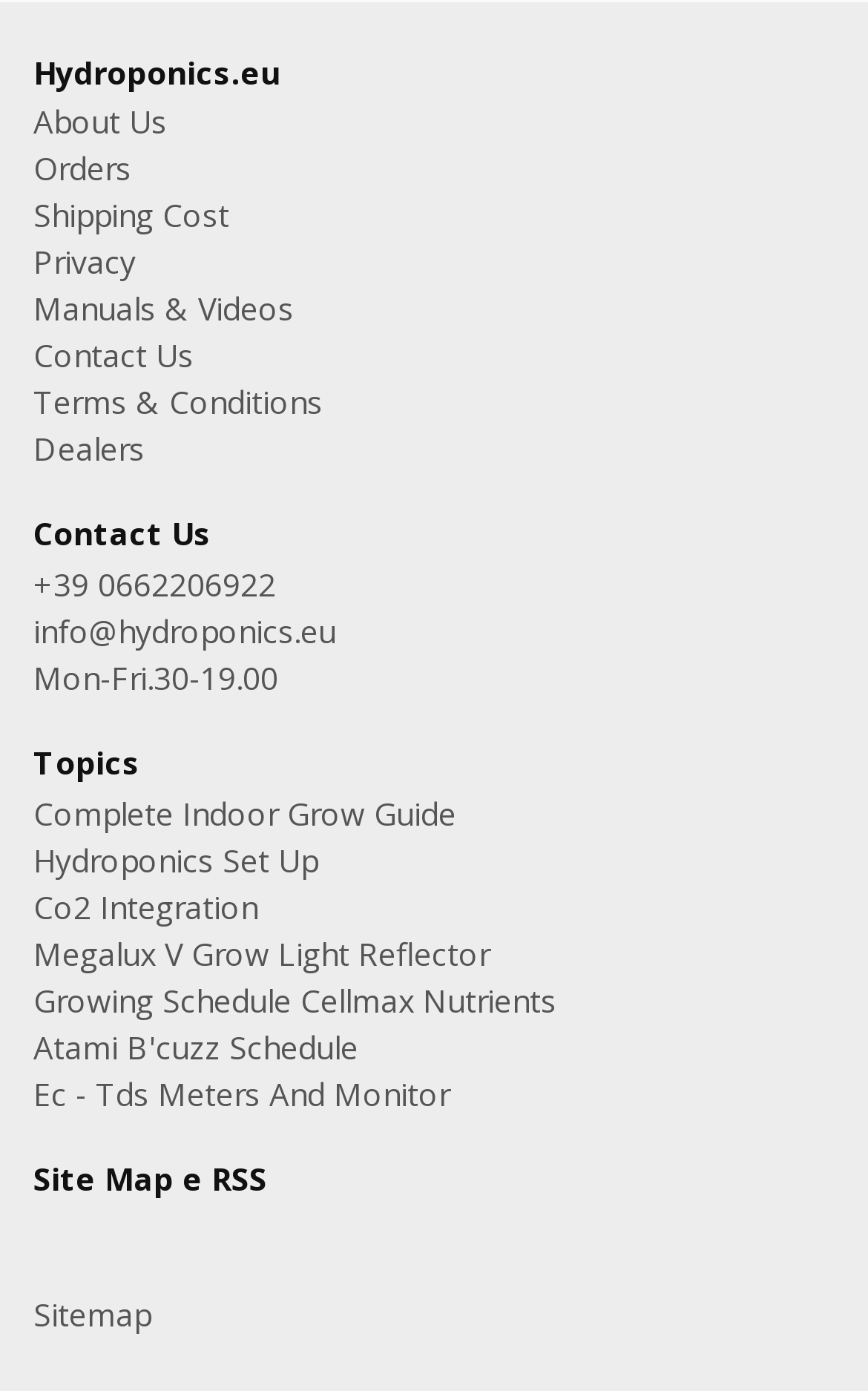Determine the bounding box coordinates for the element that should be clicked to follow this instruction: "go to about us page". The coordinates should be given as four float numbers between 0 and 1, in the format [left, top, right, bottom].

[0.038, 0.073, 0.192, 0.103]